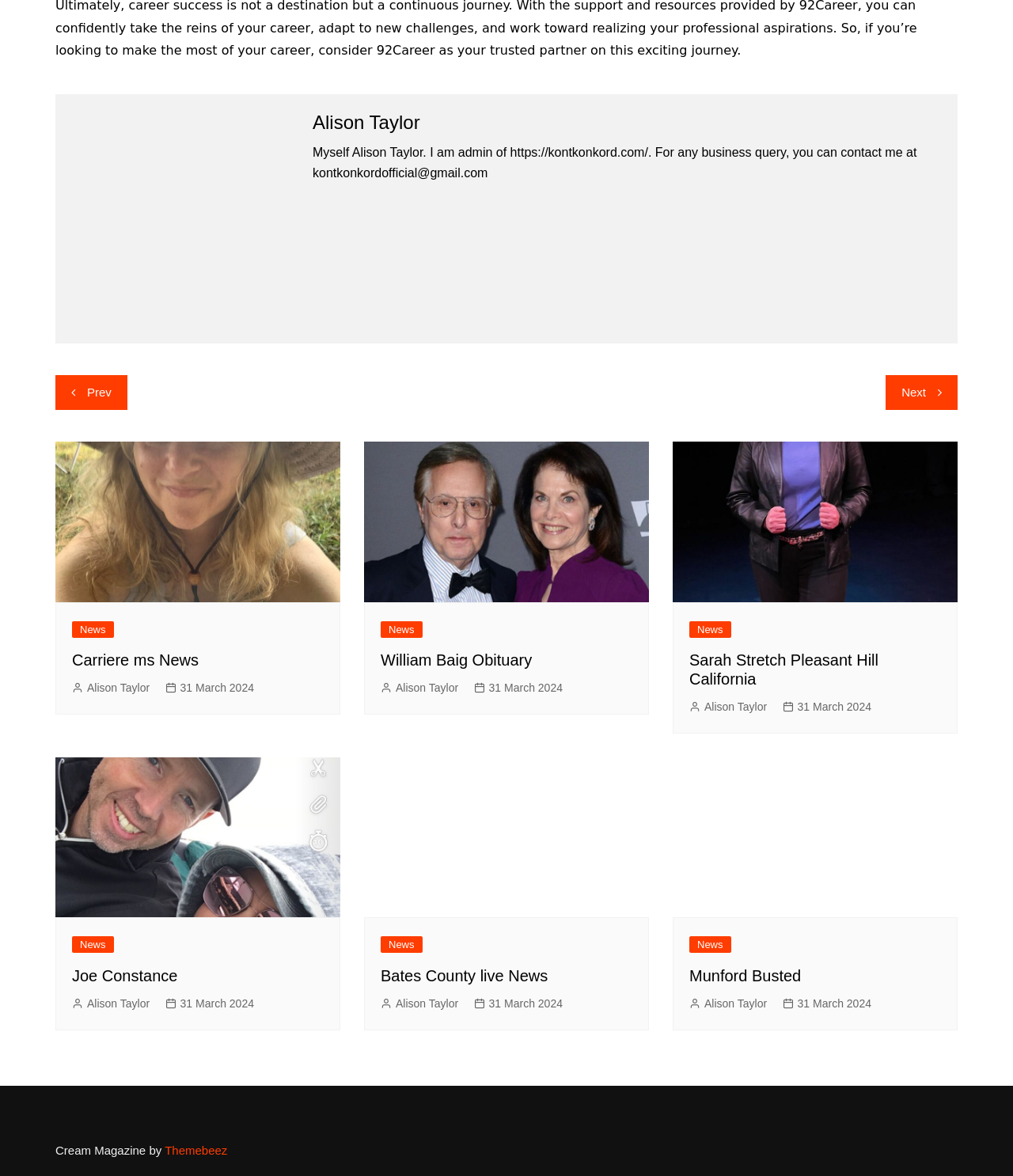Bounding box coordinates must be specified in the format (top-left x, top-left y, bottom-right x, bottom-right y). All values should be floating point numbers between 0 and 1. What are the bounding box coordinates of the UI element described as: Photos

None